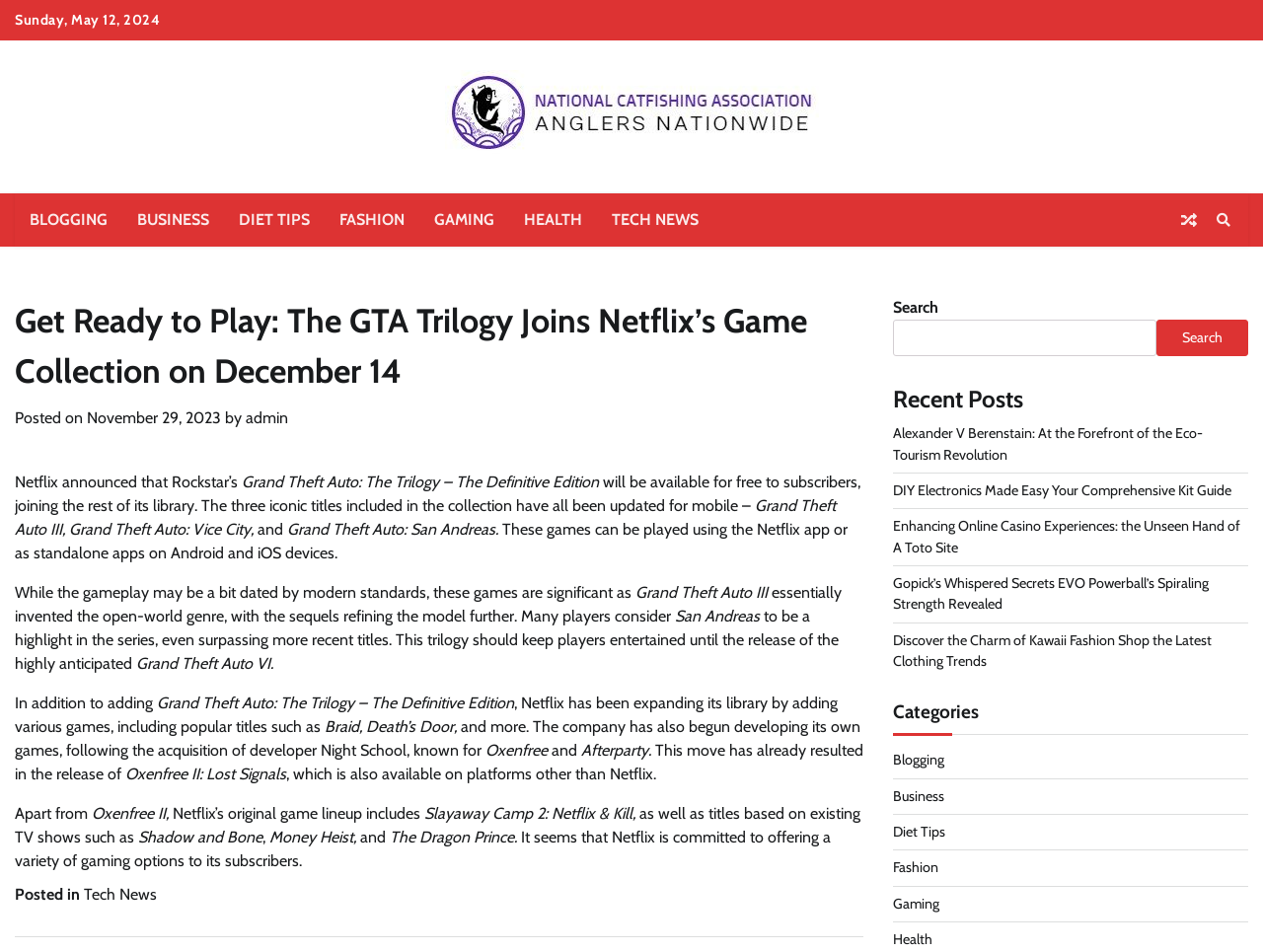What is the name of the trilogy?
Using the image, provide a concise answer in one word or a short phrase.

Grand Theft Auto: The Trilogy – The Definitive Edition